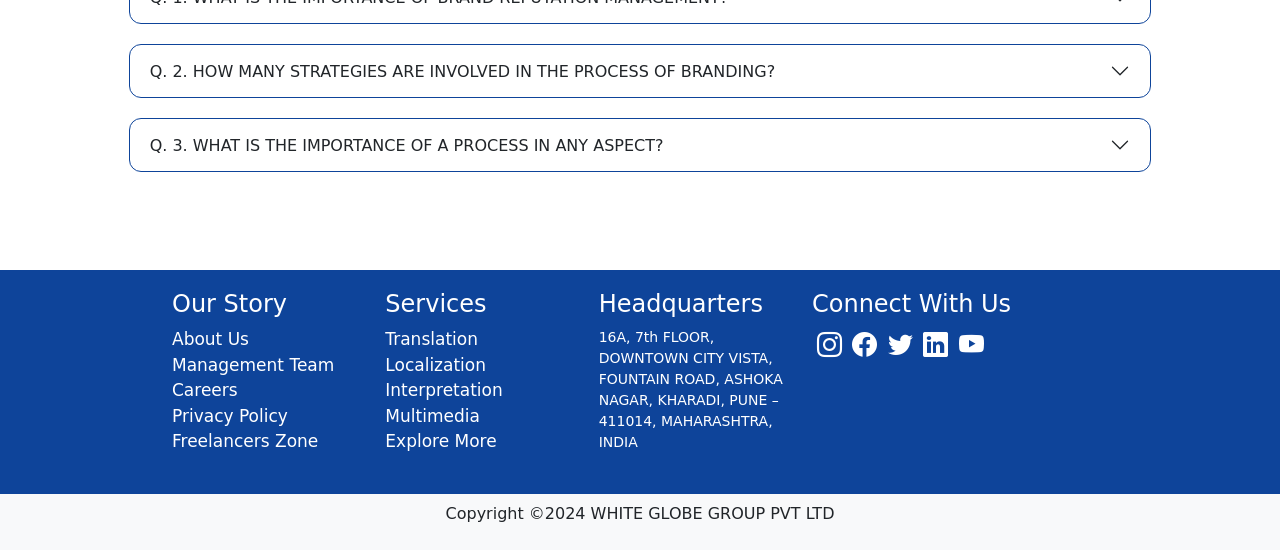Reply to the question with a single word or phrase:
How many links are under the 'Our Story' heading?

5